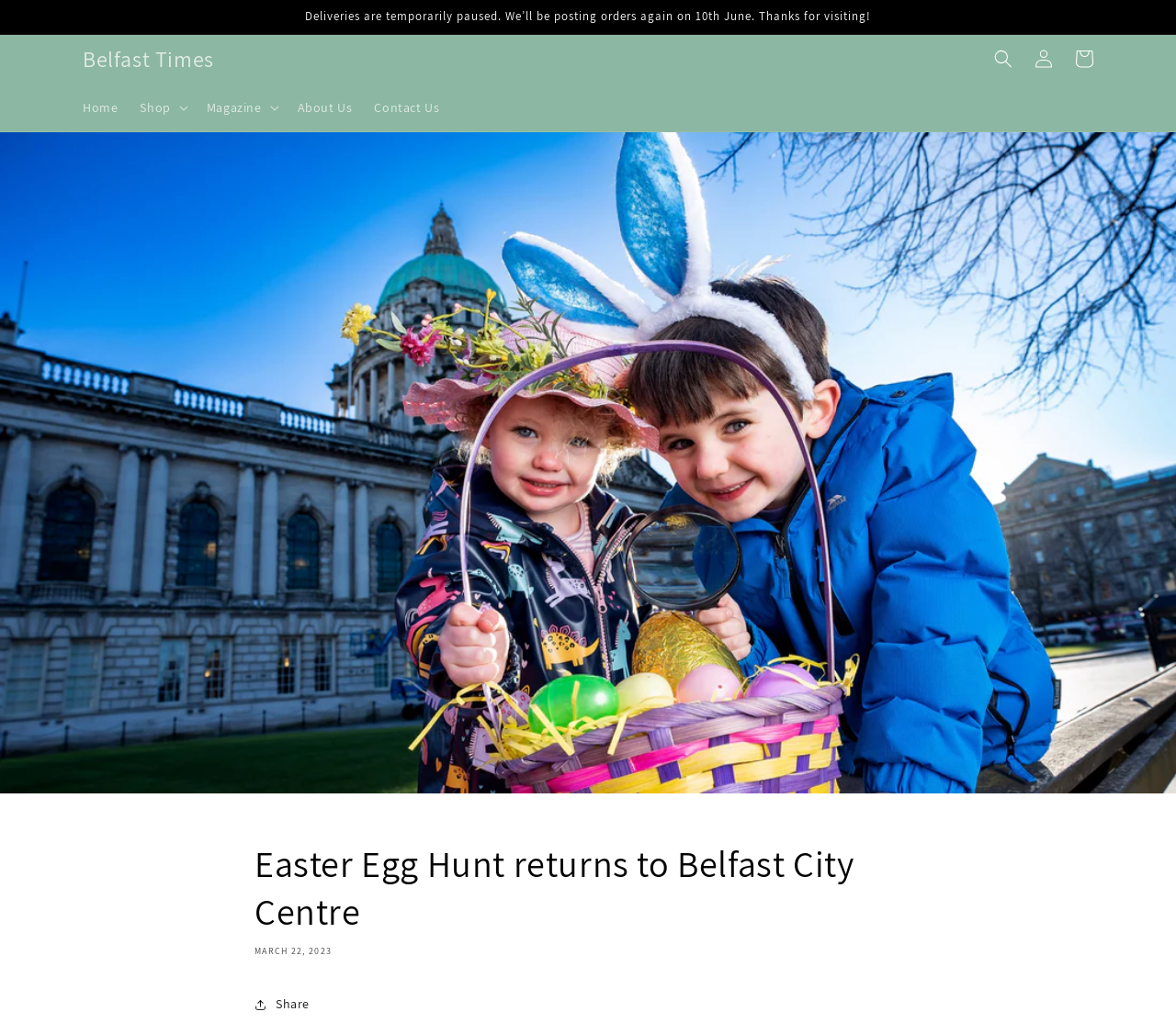Determine the bounding box coordinates of the section to be clicked to follow the instruction: "go to home page". The coordinates should be given as four float numbers between 0 and 1, formatted as [left, top, right, bottom].

[0.061, 0.087, 0.11, 0.124]